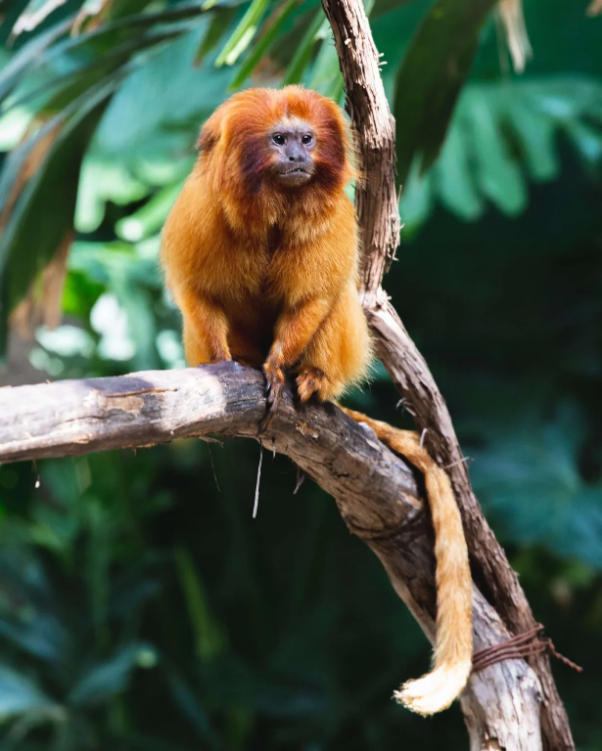Provide a short answer using a single word or phrase for the following question: 
Where is the golden lion tamarin native to?

Atlantic coastal forests of Brazil